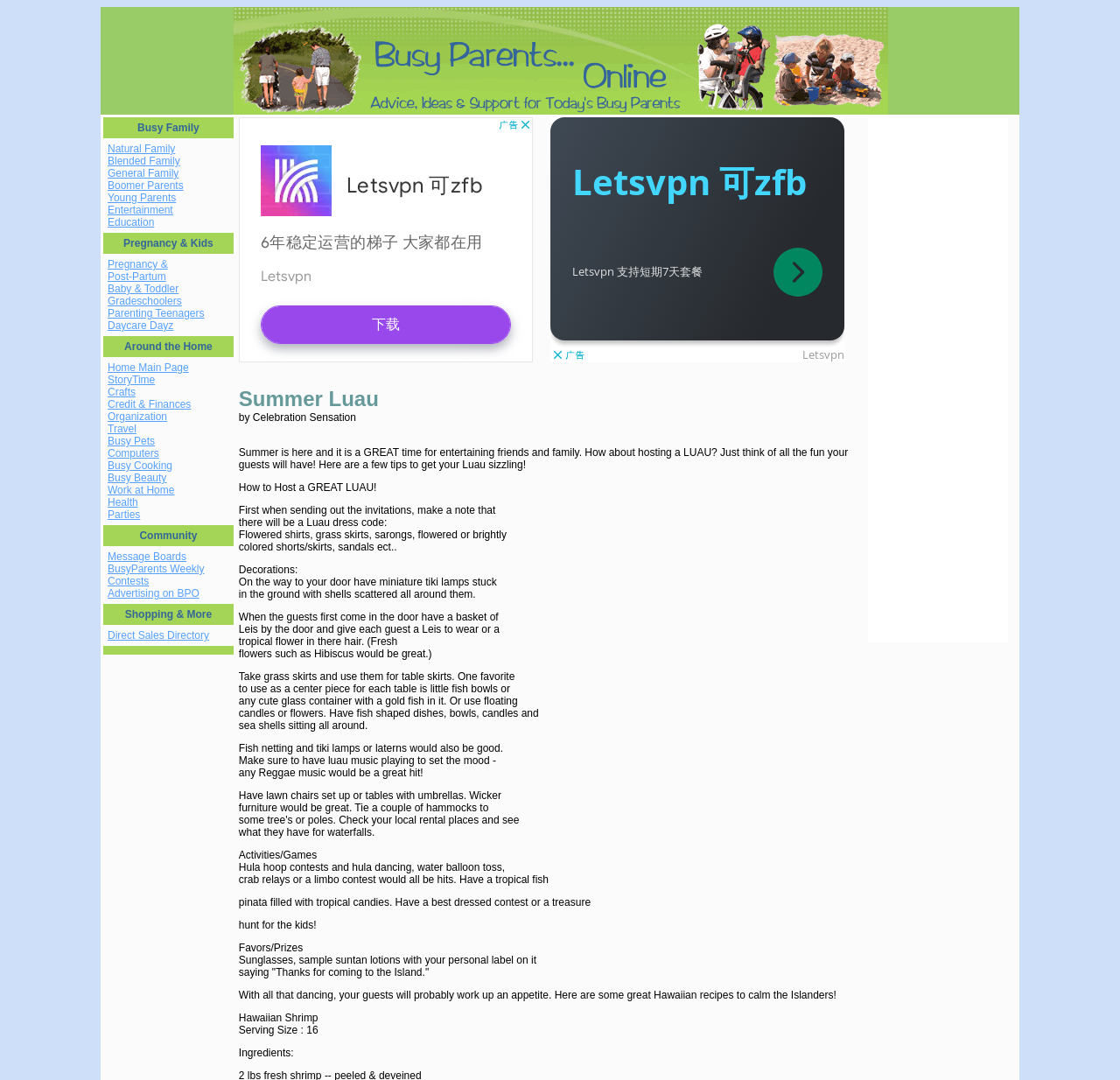Predict the bounding box coordinates of the area that should be clicked to accomplish the following instruction: "Click on the 'Natural Family' link". The bounding box coordinates should consist of four float numbers between 0 and 1, i.e., [left, top, right, bottom].

[0.096, 0.132, 0.157, 0.143]